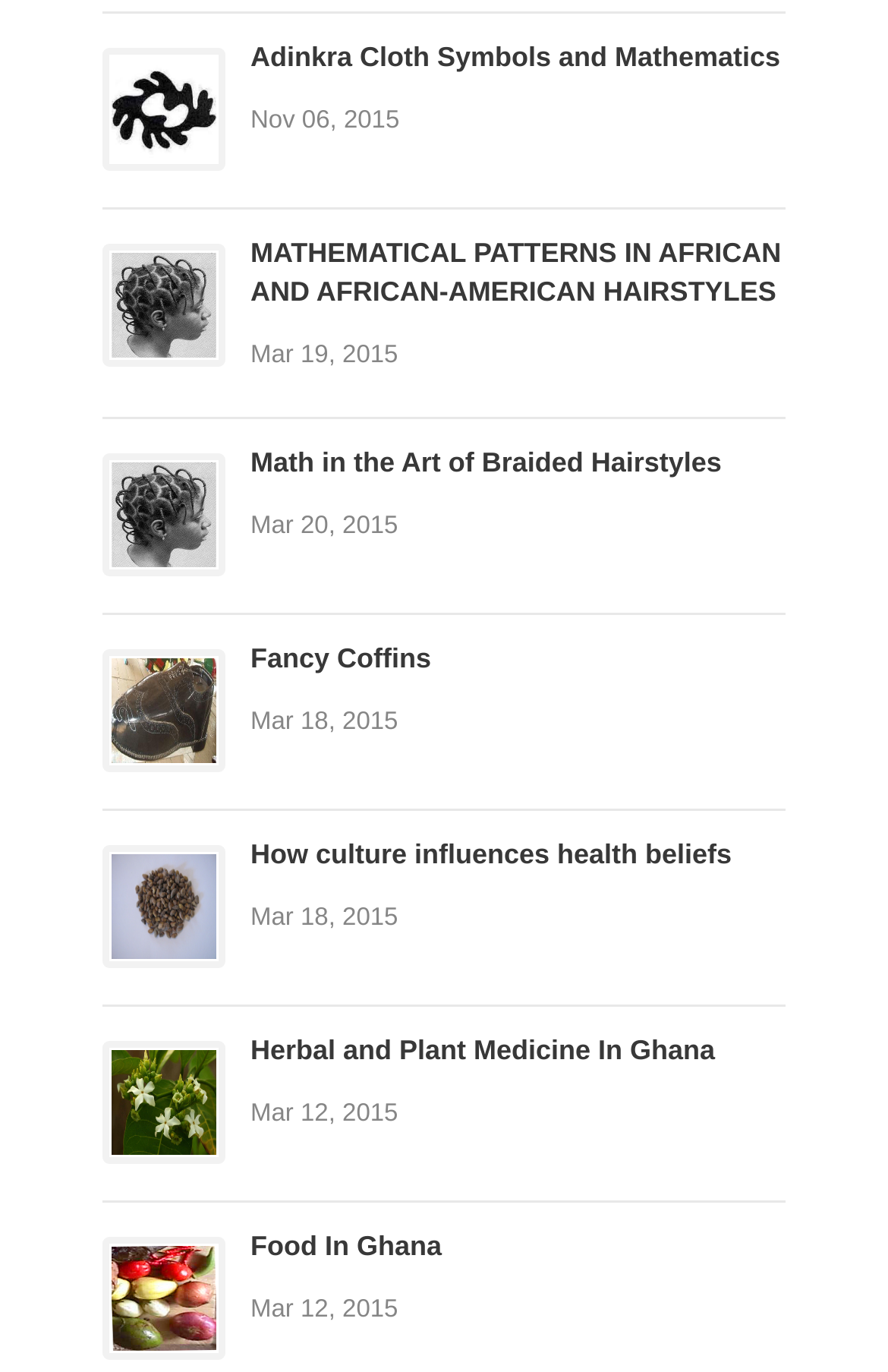Locate the bounding box of the UI element described by: "Adinkra Cloth Symbols and Mathematics" in the given webpage screenshot.

[0.282, 0.03, 0.879, 0.053]